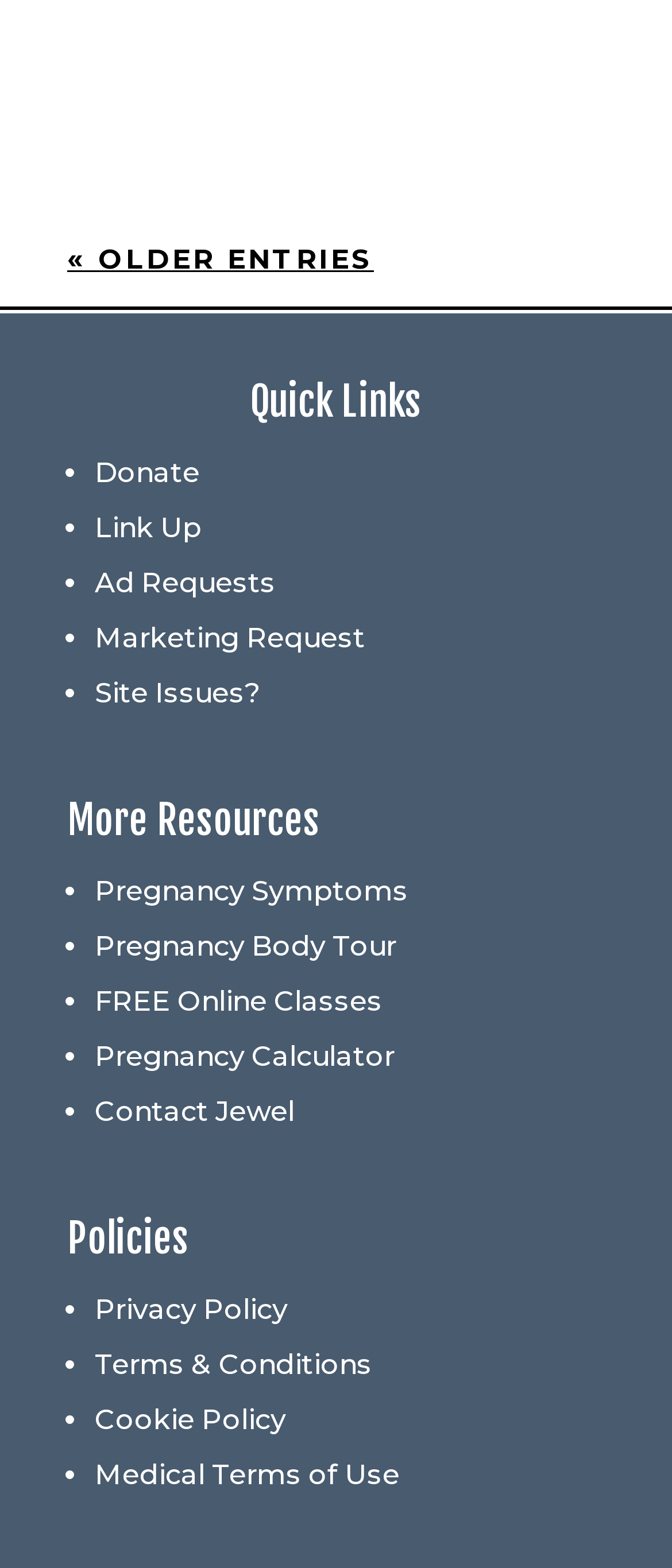Please locate the bounding box coordinates of the element's region that needs to be clicked to follow the instruction: "Donate". The bounding box coordinates should be provided as four float numbers between 0 and 1, i.e., [left, top, right, bottom].

[0.141, 0.291, 0.297, 0.312]